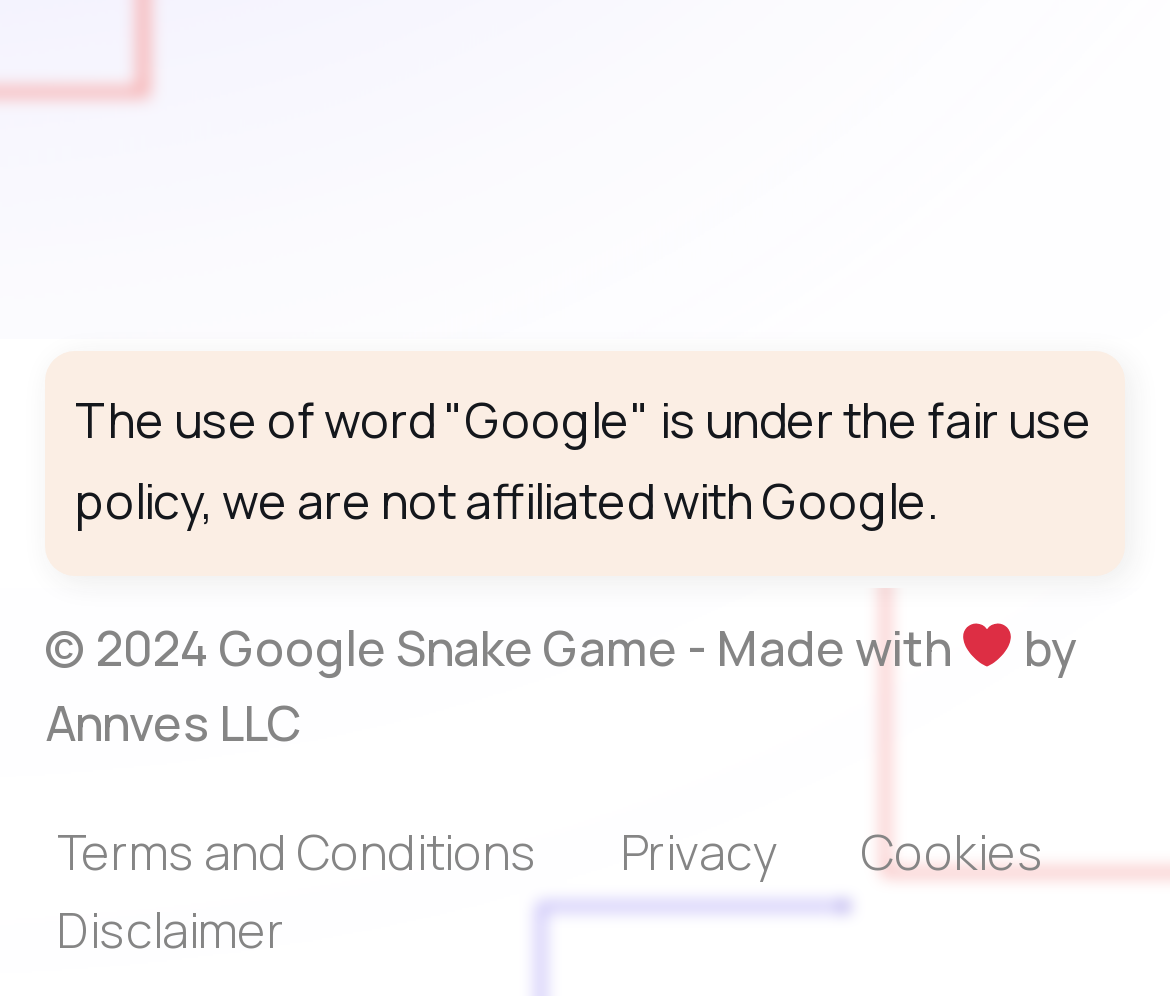Given the element description "Privacy" in the screenshot, predict the bounding box coordinates of that UI element.

[0.531, 0.816, 0.664, 0.896]